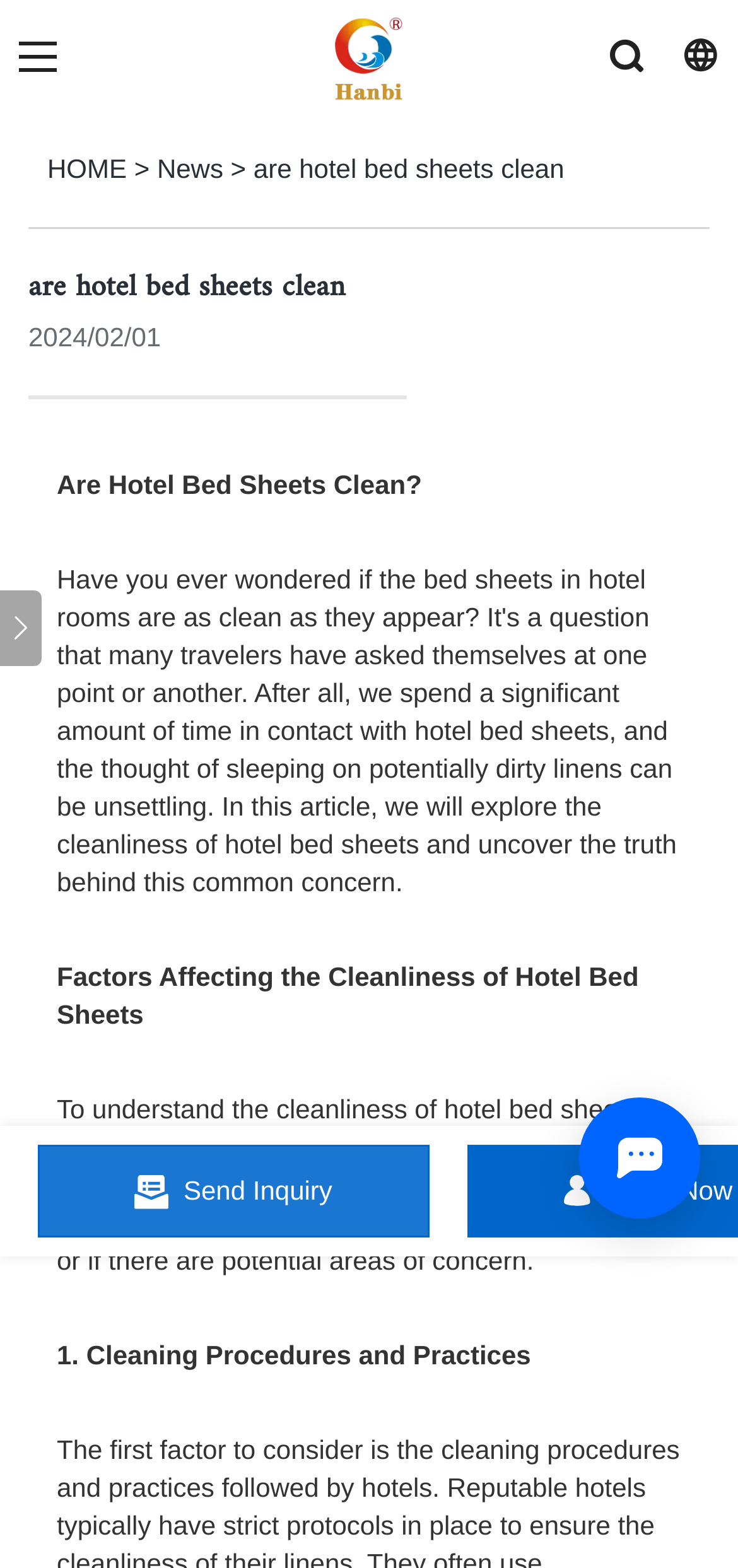Please provide the bounding box coordinates in the format (top-left x, top-left y, bottom-right x, bottom-right y). Remember, all values are floating point numbers between 0 and 1. What is the bounding box coordinate of the region described as: HOME

[0.064, 0.098, 0.172, 0.117]